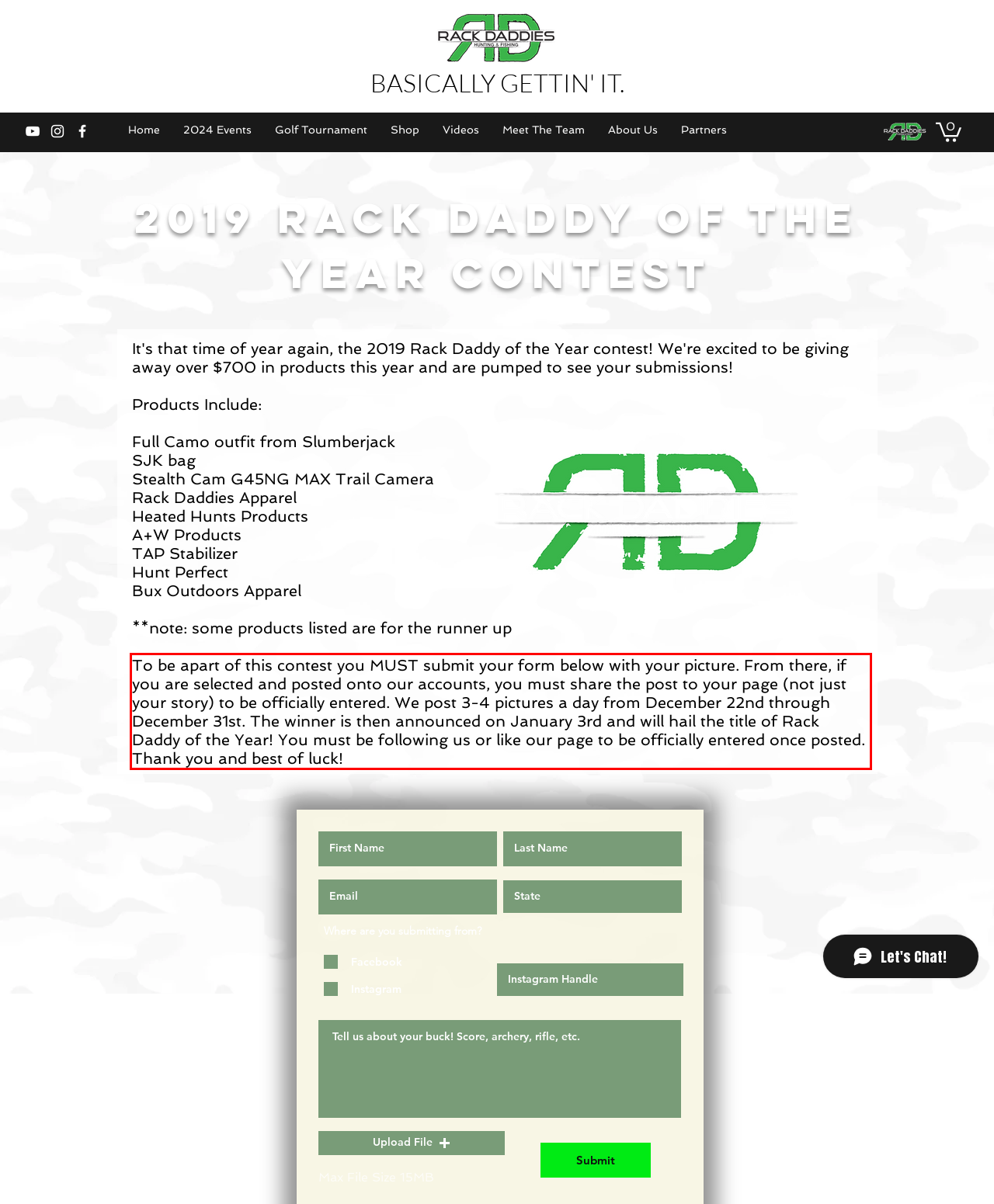Examine the webpage screenshot and use OCR to recognize and output the text within the red bounding box.

To be apart of this contest you MUST submit your form below with your picture. From there, if you are selected and posted onto our accounts, you must share the post to your page (not just your story) to be officially entered. We post 3-4 pictures a day from December 22nd through December 31st. The winner is then announced on January 3rd and will hail the title of Rack Daddy of the Year! You must be following us or like our page to be officially entered once posted. Thank you and best of luck!